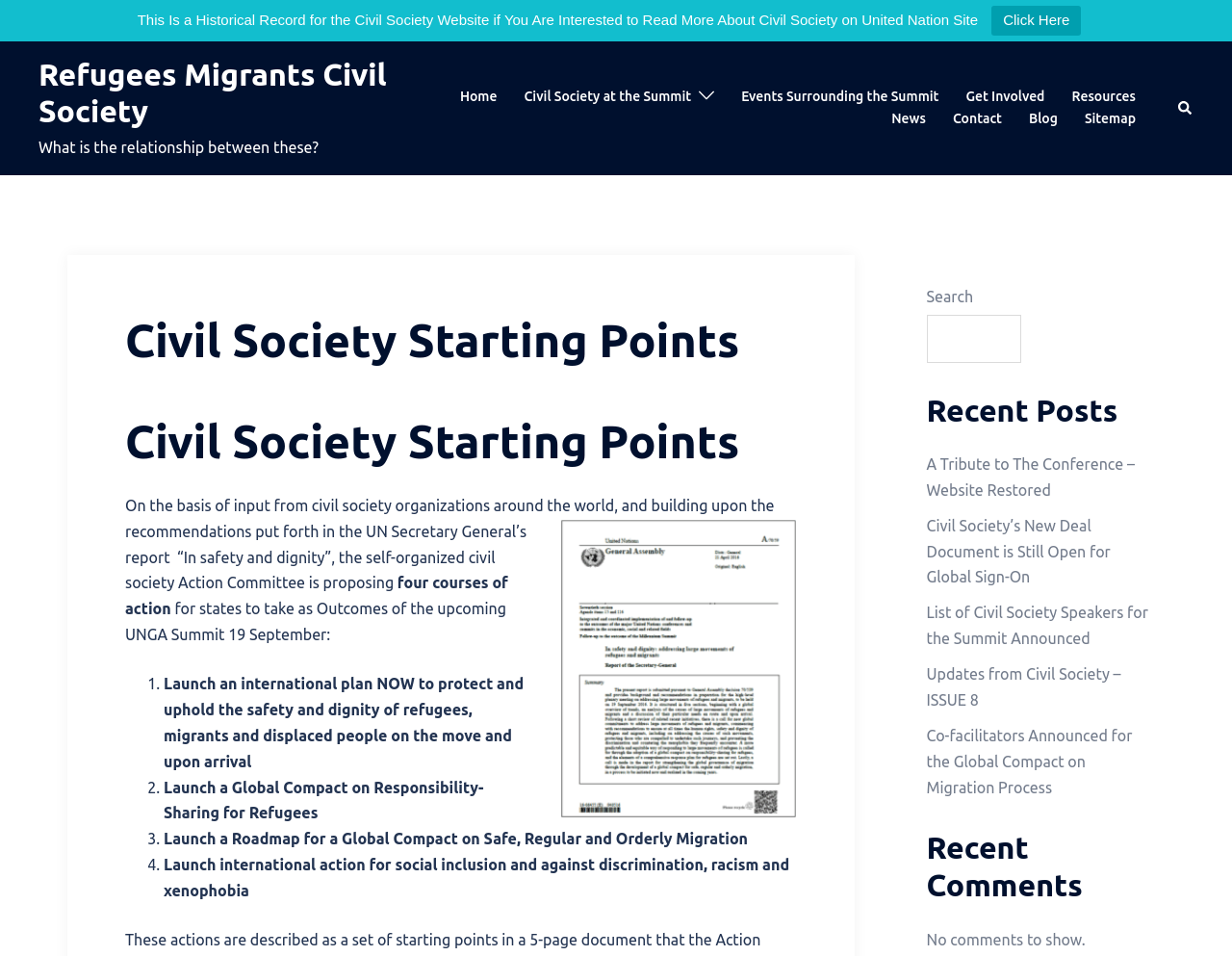Determine the bounding box coordinates of the section to be clicked to follow the instruction: "Click on 'Contact'". The coordinates should be given as four float numbers between 0 and 1, formatted as [left, top, right, bottom].

[0.773, 0.113, 0.813, 0.137]